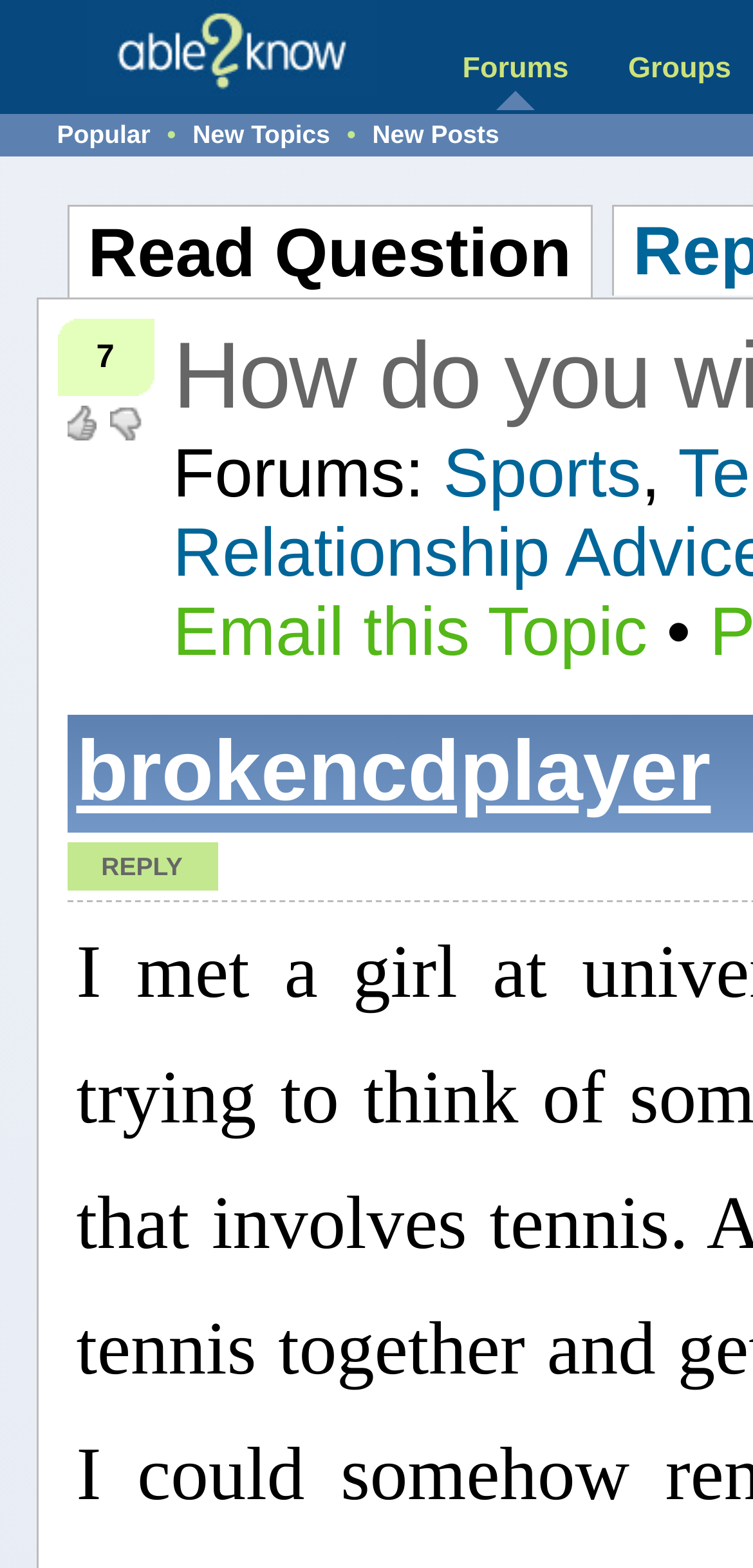Please indicate the bounding box coordinates of the element's region to be clicked to achieve the instruction: "Click on the 'Forums' link". Provide the coordinates as four float numbers between 0 and 1, i.e., [left, top, right, bottom].

[0.614, 0.033, 0.755, 0.054]